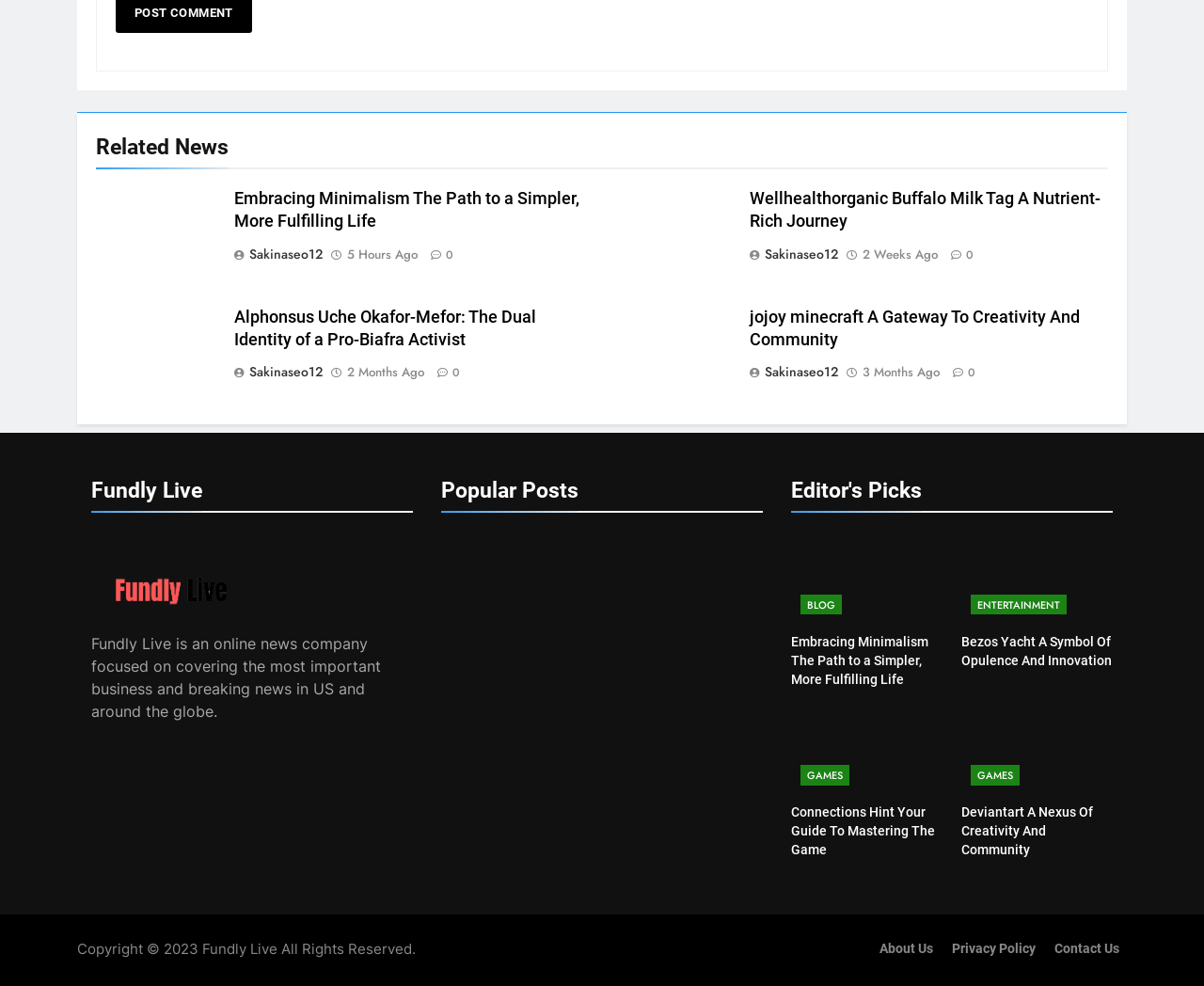Determine the bounding box coordinates of the clickable element necessary to fulfill the instruction: "post a comment". Provide the coordinates as four float numbers within the 0 to 1 range, i.e., [left, top, right, bottom].

[0.112, 0.006, 0.194, 0.02]